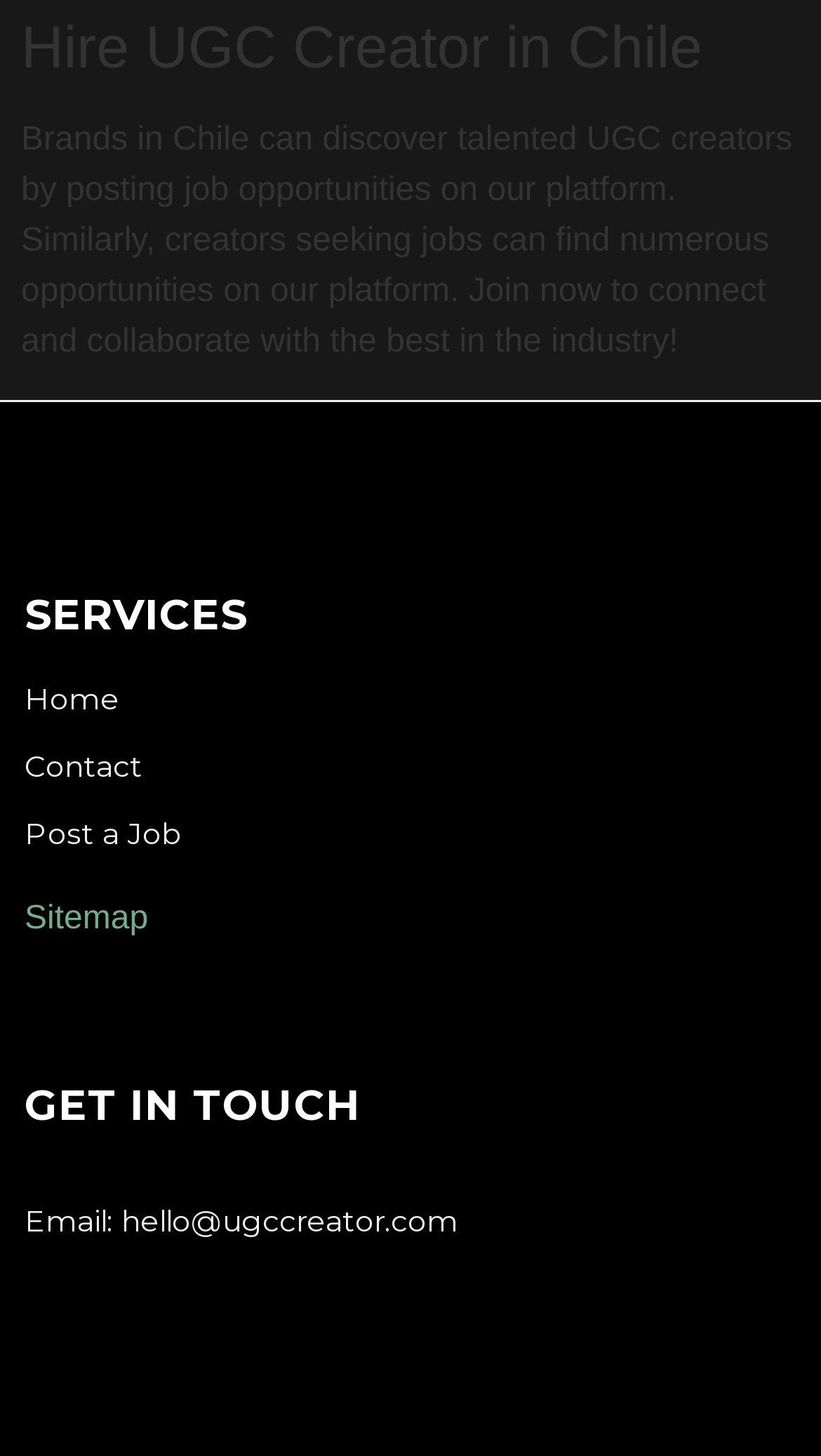What is the location focus of the platform?
Answer the question with as much detail as you can, using the image as a reference.

The heading 'Hire UGC Creator in Chile' and the description mentioning 'Brands in Chile' suggest that the platform has a location focus on Chile.